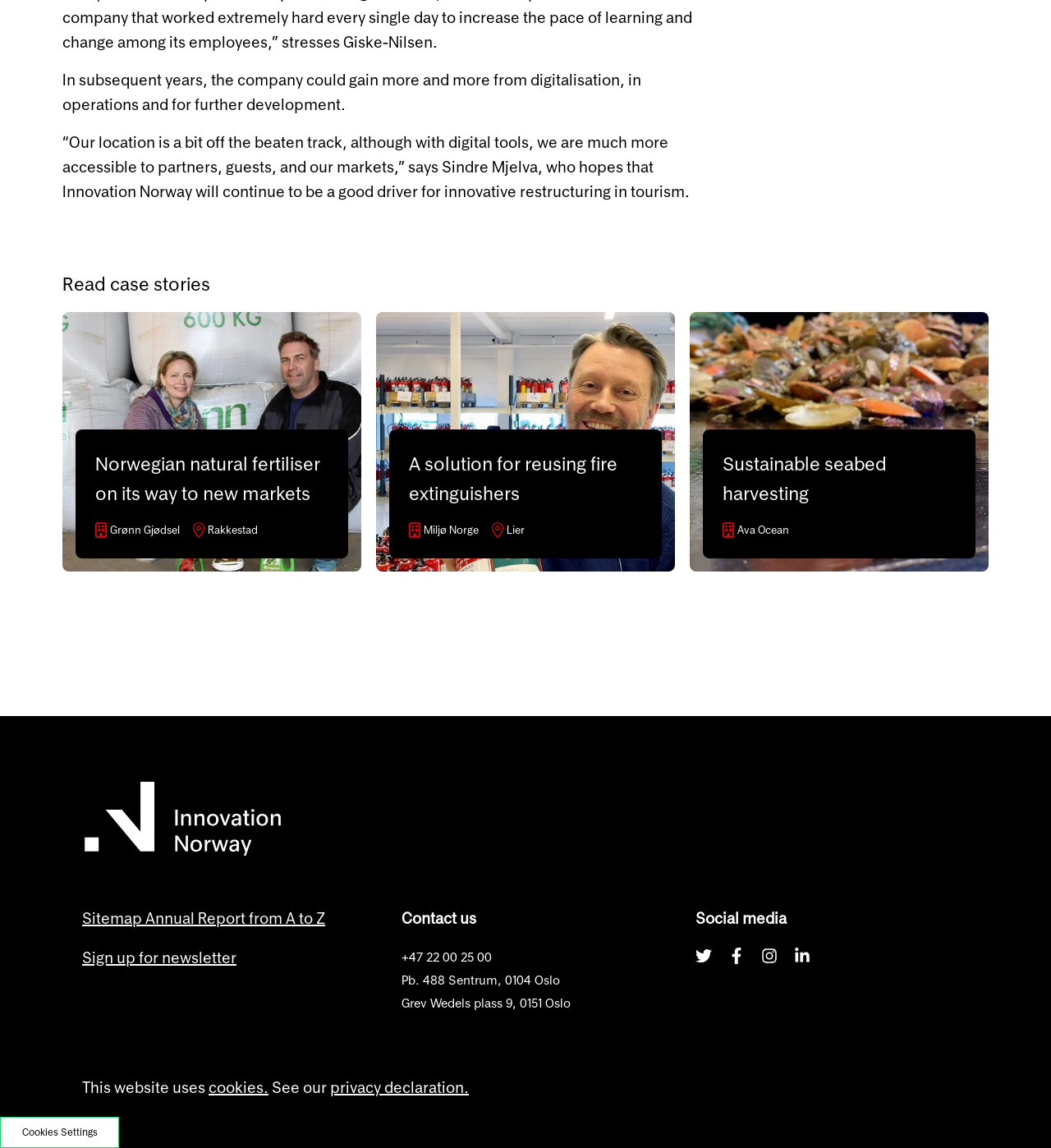Pinpoint the bounding box coordinates for the area that should be clicked to perform the following instruction: "Explore sustainable seabed harvesting".

[0.656, 0.272, 0.941, 0.498]